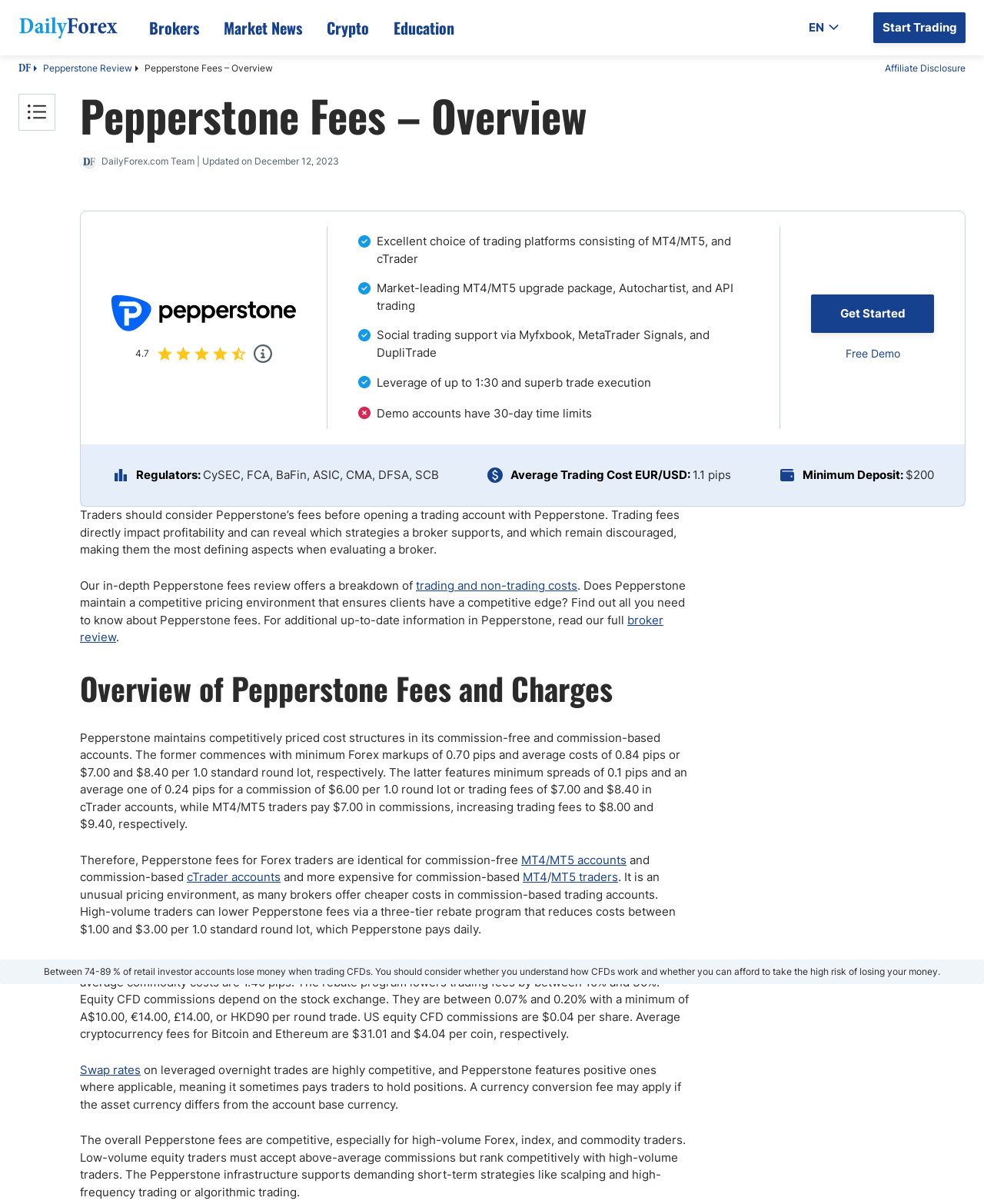Examine the image and give a thorough answer to the following question:
How many types of account types are listed under 'Brokers by Account Types'?

I counted the number of links under the section 'Brokers by Account Types' and found 11 links, each representing a different type of account.